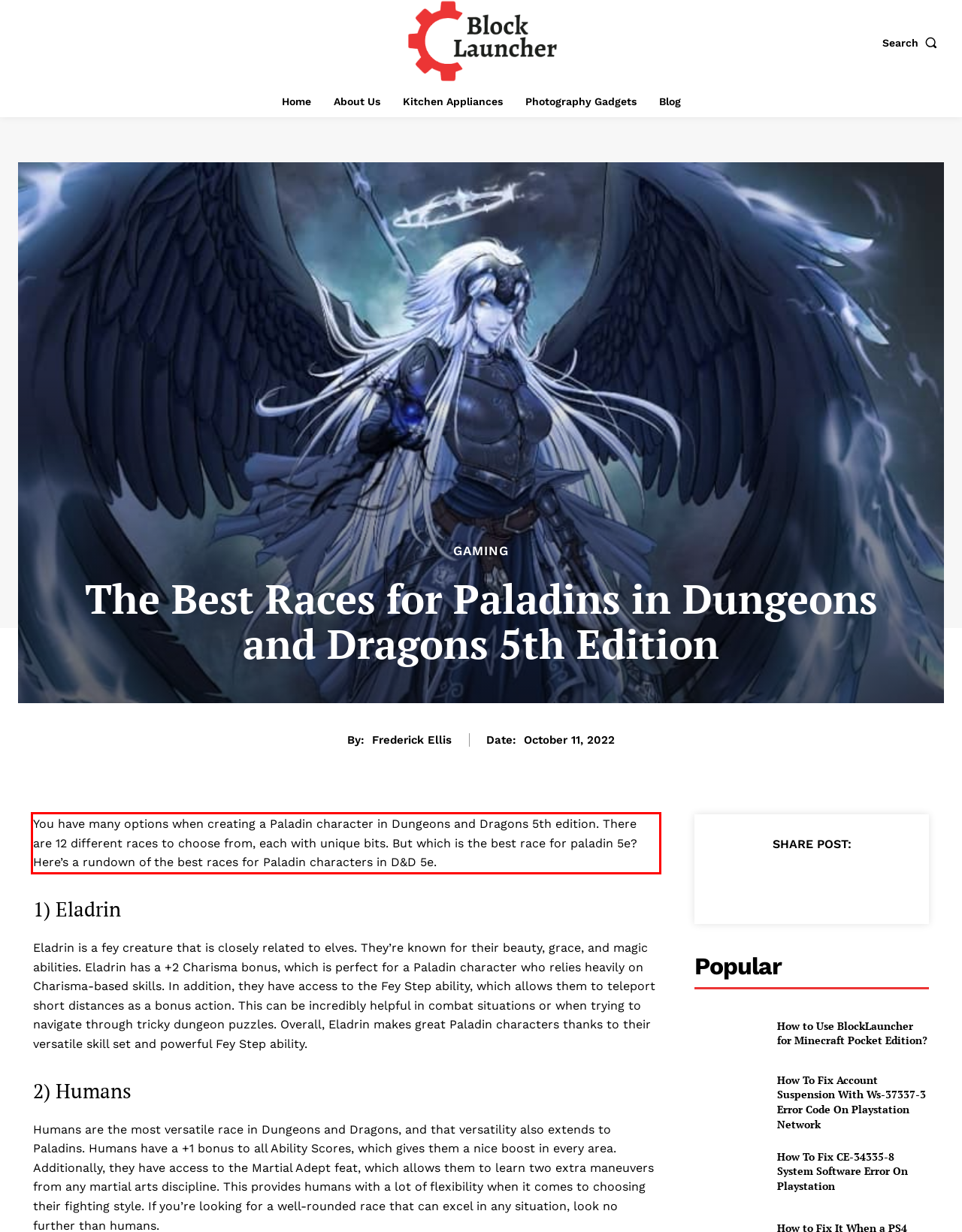From the screenshot of the webpage, locate the red bounding box and extract the text contained within that area.

You have many options when creating a Paladin character in Dungeons and Dragons 5th edition. There are 12 different races to choose from, each with unique bits. But which is the best race for paladin 5e? Here’s a rundown of the best races for Paladin characters in D&D 5e.